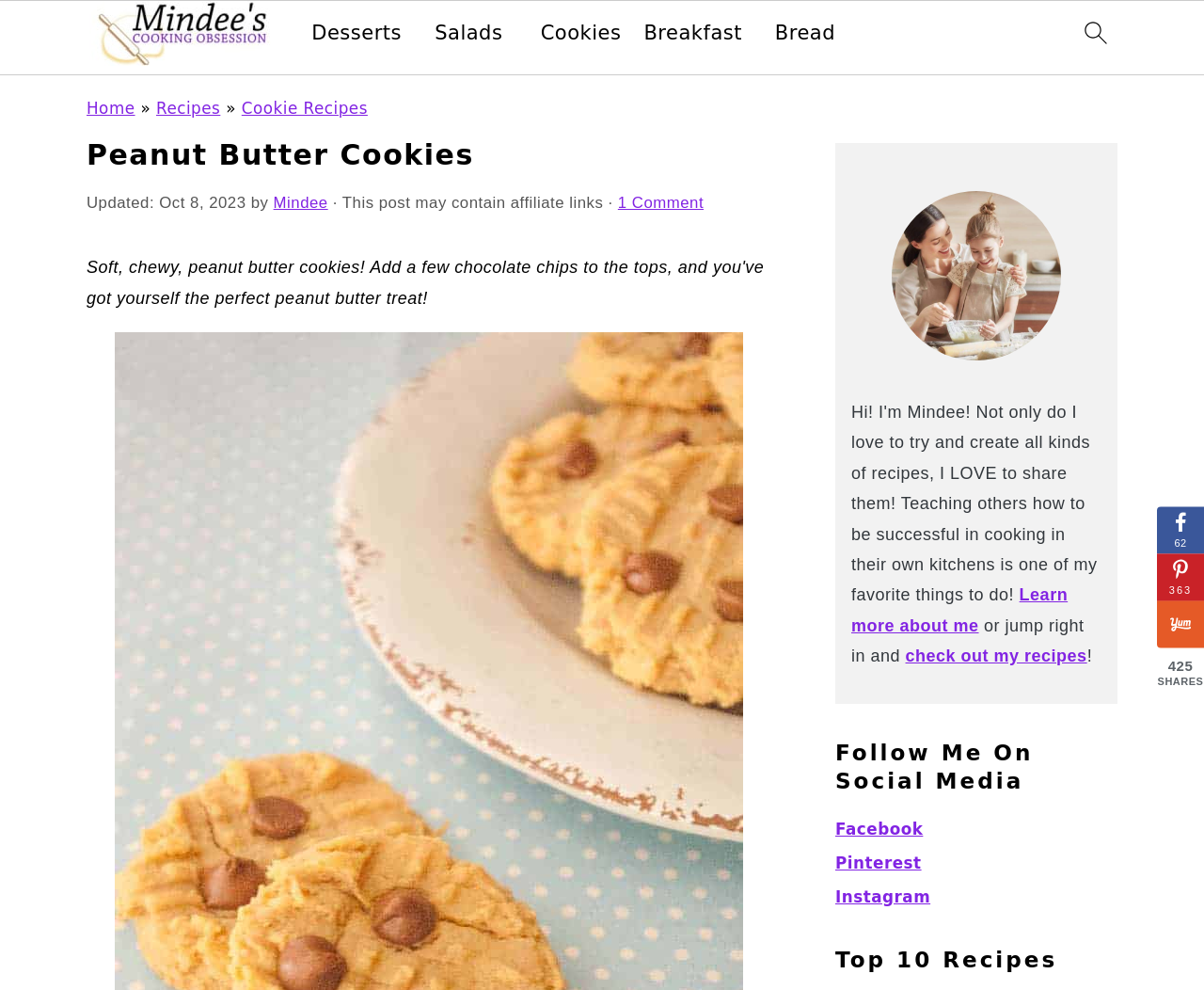Please locate the bounding box coordinates of the element that should be clicked to achieve the given instruction: "Share on Facebook".

[0.961, 0.512, 1.0, 0.56]